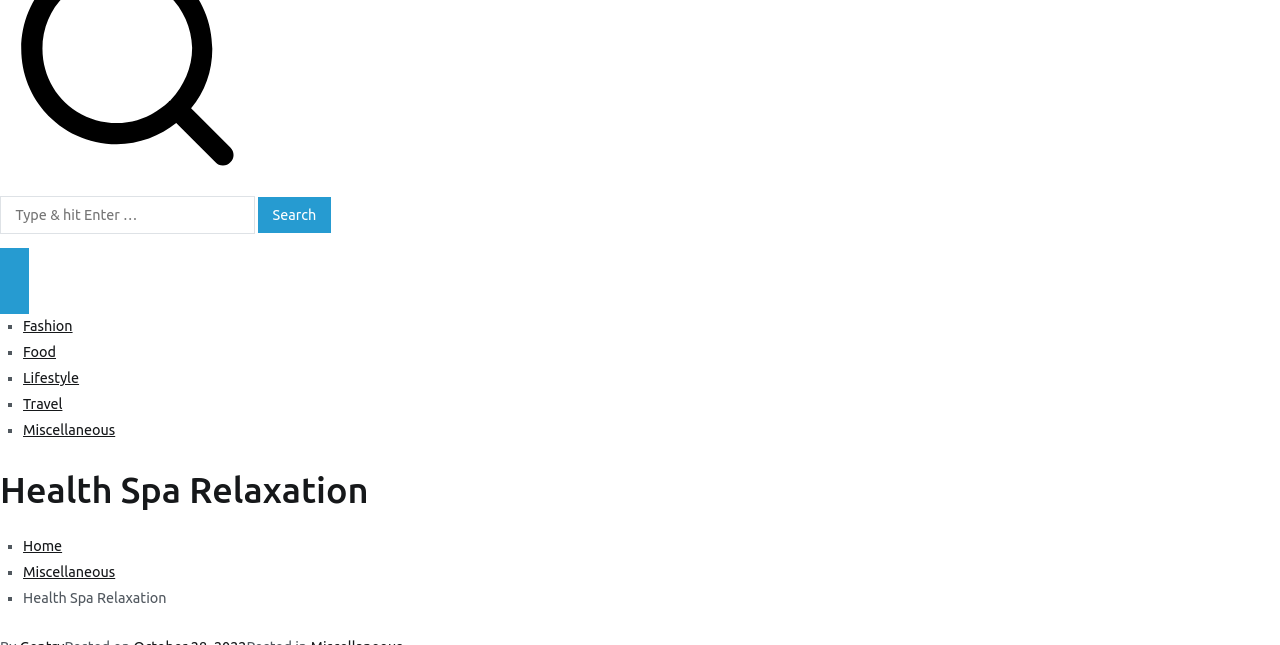Please determine the bounding box coordinates of the element to click on in order to accomplish the following task: "Navigate to Home page". Ensure the coordinates are four float numbers ranging from 0 to 1, i.e., [left, top, right, bottom].

[0.018, 0.834, 0.049, 0.859]